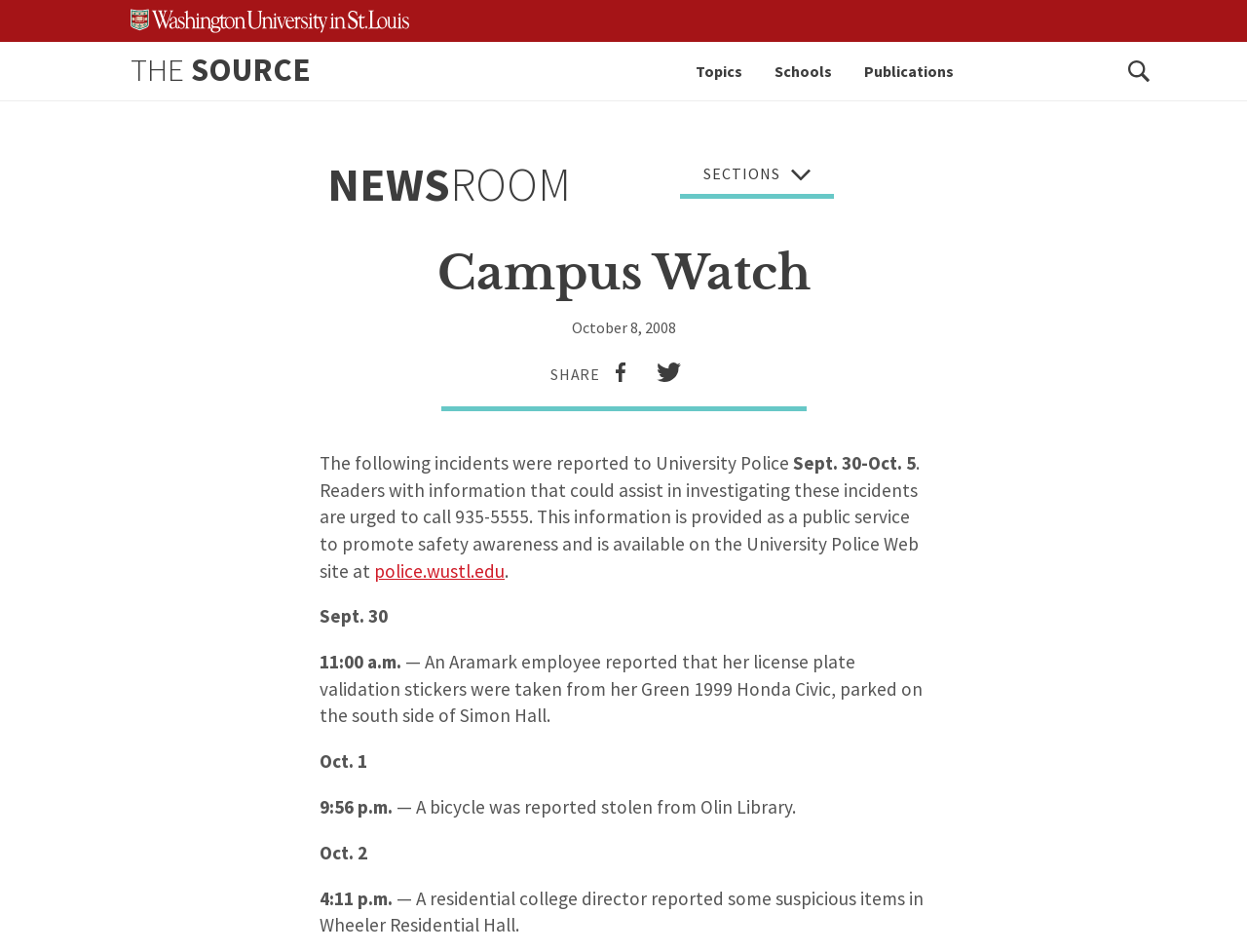Determine the bounding box coordinates of the element's region needed to click to follow the instruction: "Go to the 'NEWSROOM'". Provide these coordinates as four float numbers between 0 and 1, formatted as [left, top, right, bottom].

[0.262, 0.162, 0.458, 0.224]